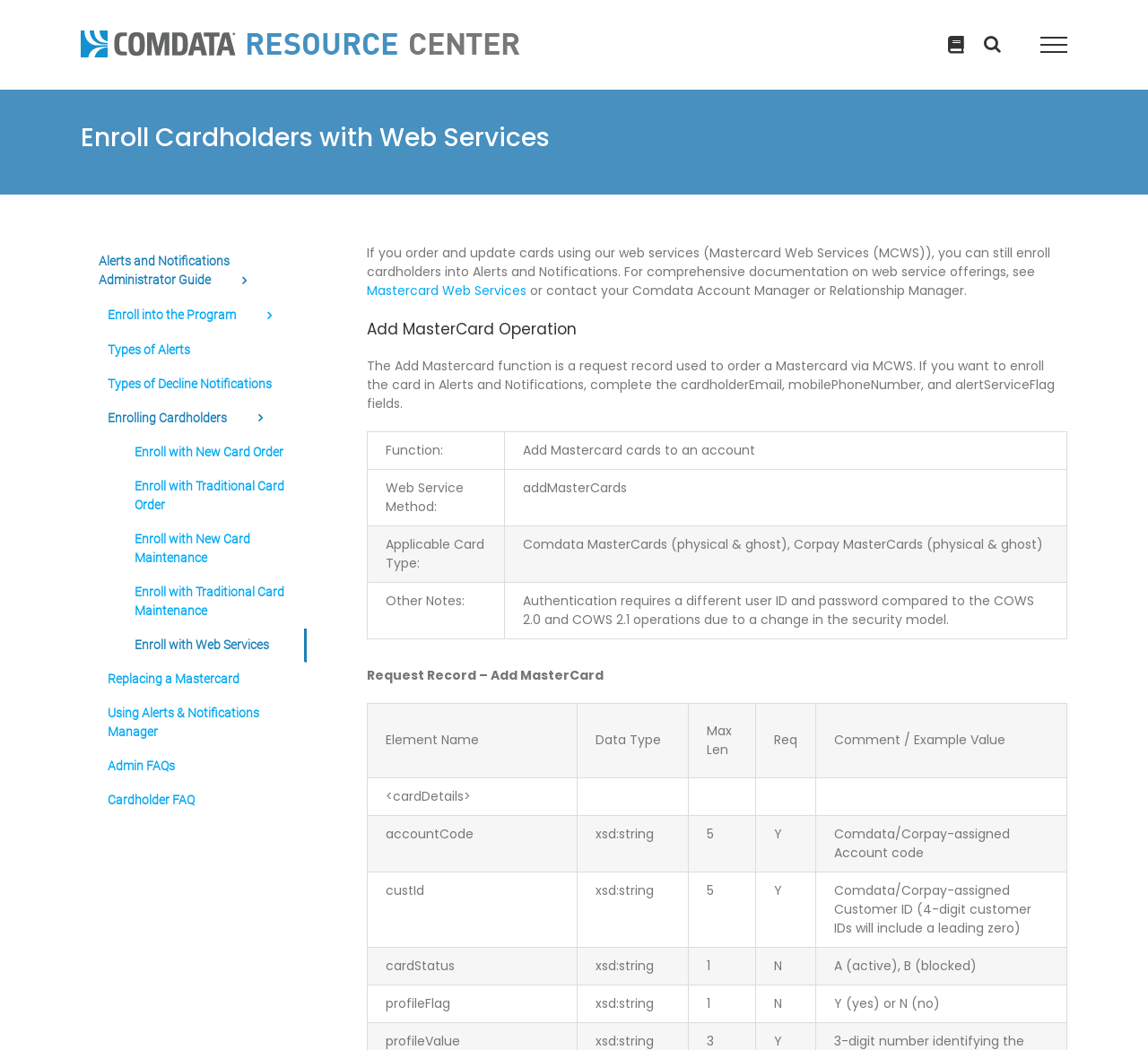What is the purpose of the Add Mastercard function?
Please craft a detailed and exhaustive response to the question.

The Add Mastercard function is a request record used to order a Mastercard via Mastercard Web Services (MCWS). This function can be used to enroll cardholders into Alerts and Notifications.